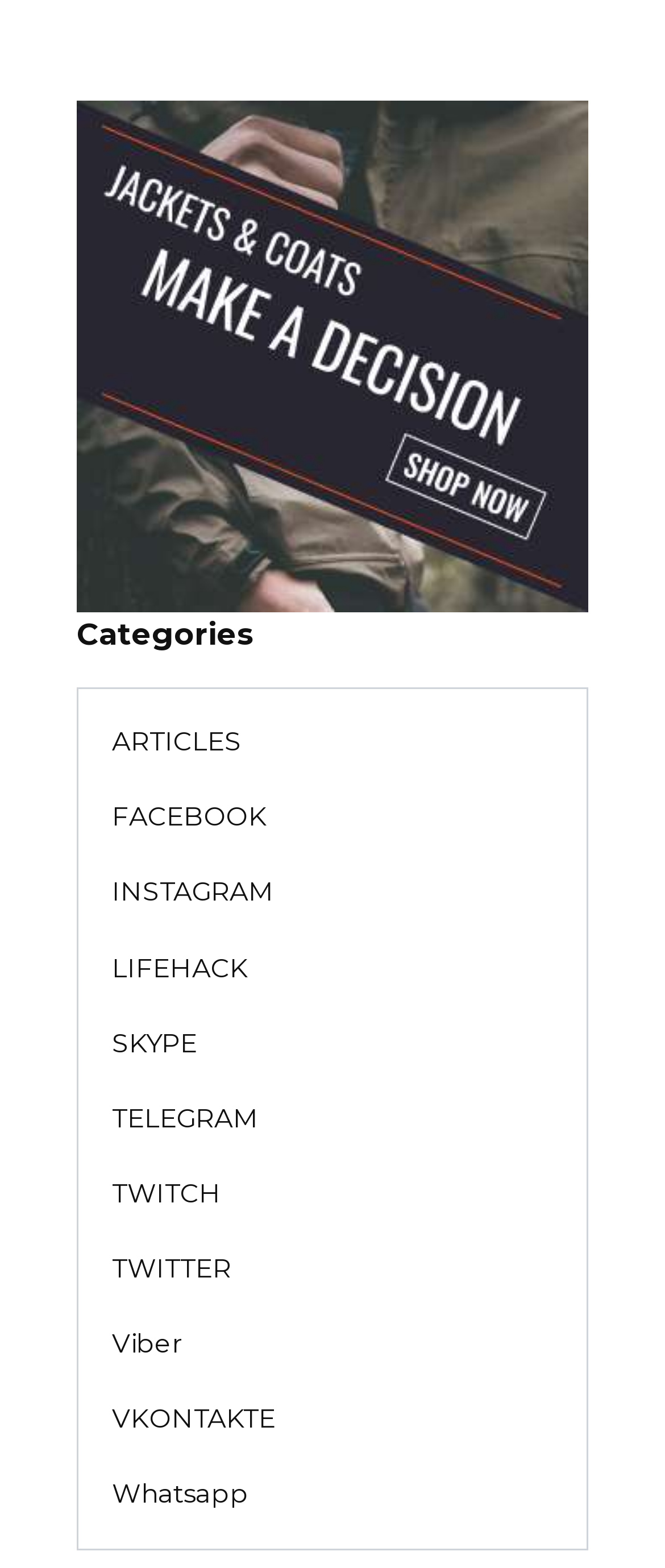Identify the bounding box coordinates for the element that needs to be clicked to fulfill this instruction: "Access the TWITTER page". Provide the coordinates in the format of four float numbers between 0 and 1: [left, top, right, bottom].

[0.118, 0.785, 0.399, 0.833]